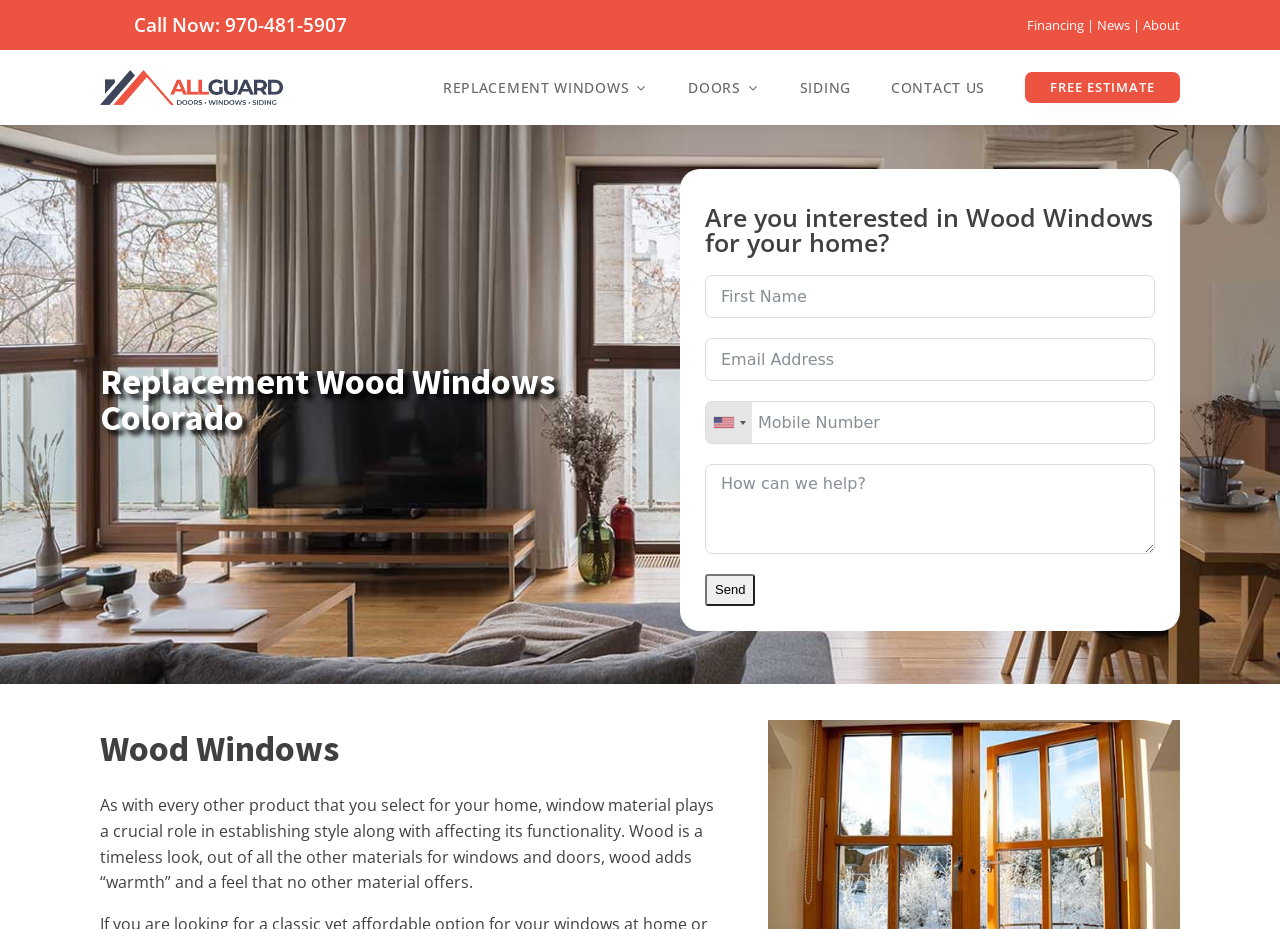Please give a concise answer to this question using a single word or phrase: 
What is the phone number to call for inquiries?

970-481-5907